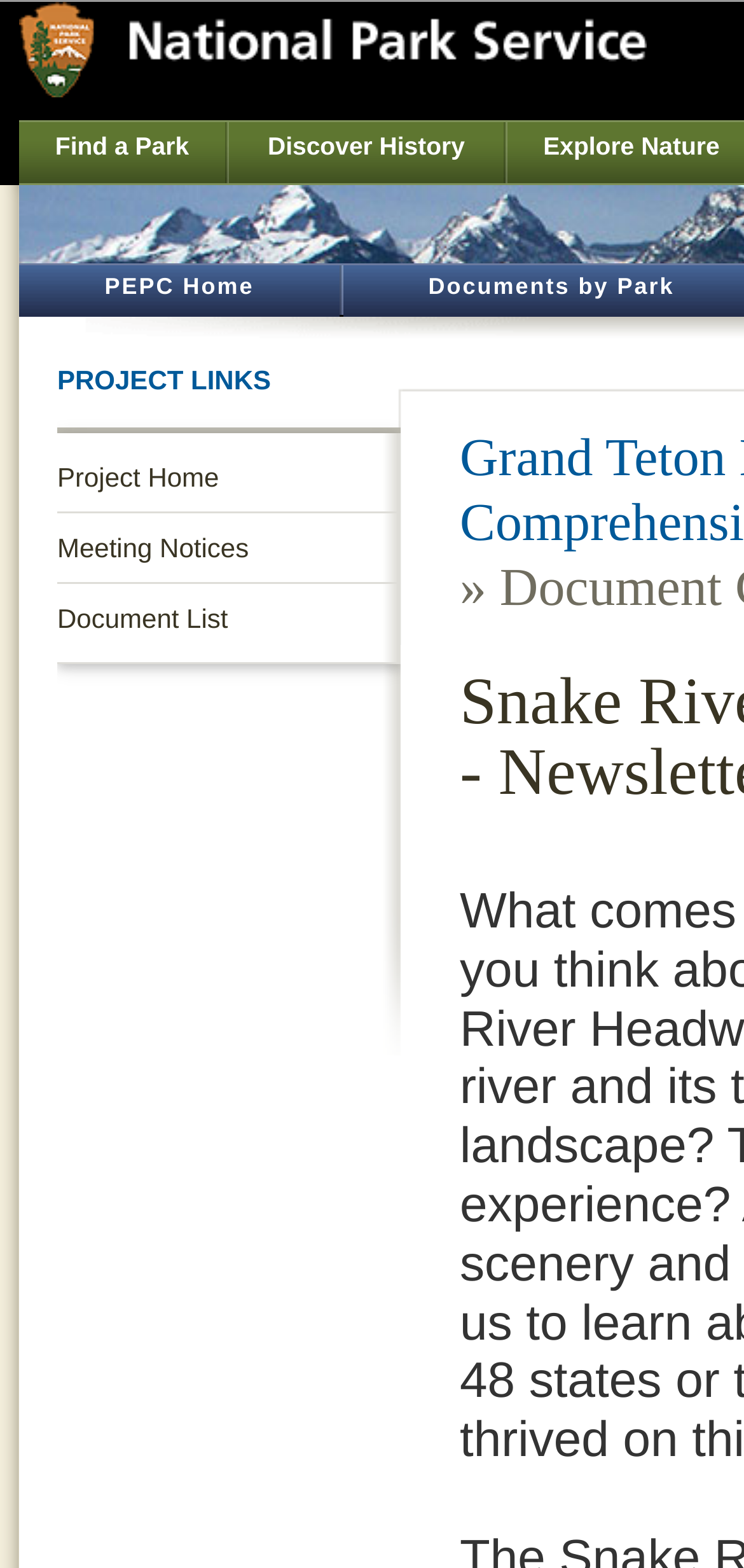Provide a single word or phrase to answer the given question: 
How many links are in the project navigation?

3